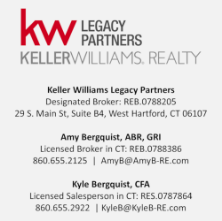Please analyze the image and give a detailed answer to the question:
What is Amy Bergquist's designation?

According to the caption, Amy Bergquist is a licensed broker with the designations of ABR and GRI, which are mentioned below her name.